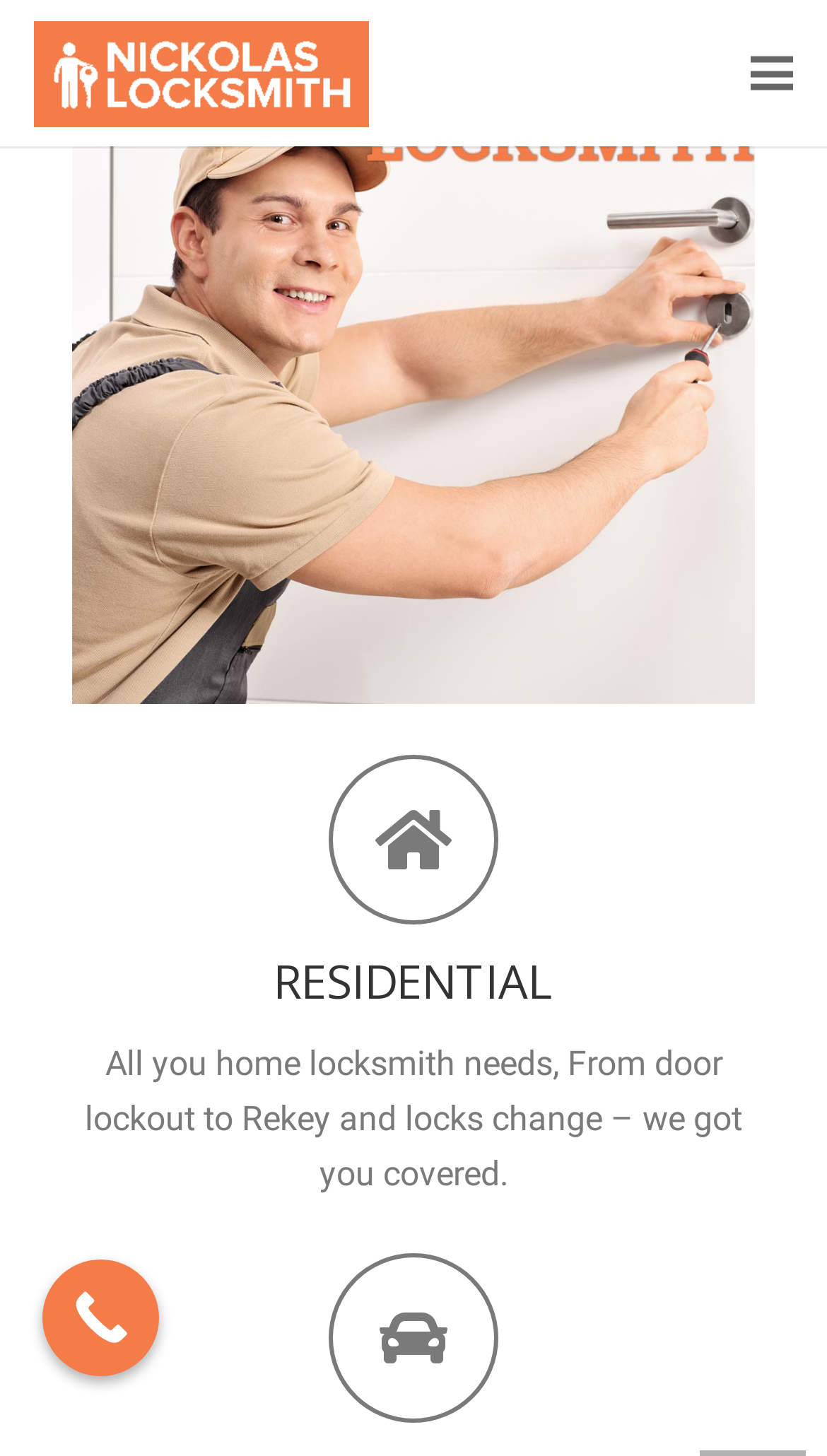Elaborate on the information and visuals displayed on the webpage.

The webpage is about Nickolas Locksmith Service, which provides locksmith services in the San Jose area. At the top right corner, there is a "Menu" link. Below it, there is a large image of Nickolas Locksmith, taking up most of the top section of the page. 

To the right of the image, there are three main sections: RESIDENTIAL, AUTOMOTIVE, and a "Call Now" button. The RESIDENTIAL section has a heading and a brief description, which mentions that the service covers all home locksmith needs, including door lockouts, rekeying, and lock changes. 

The AUTOMOTIVE section is located below the RESIDENTIAL section, and the "Call Now" button is positioned at the bottom left corner of the page.